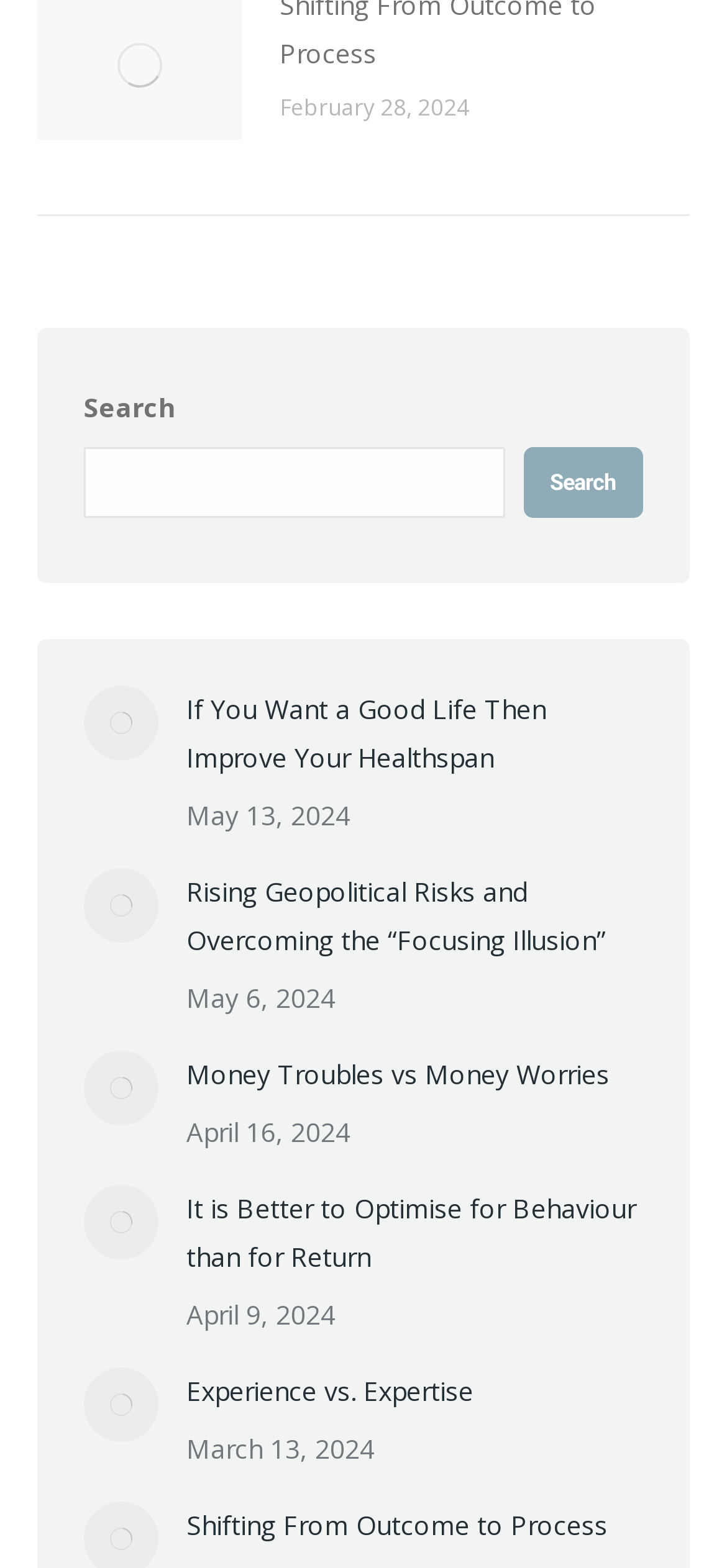What is the title of the second article?
From the details in the image, answer the question comprehensively.

I found the title by looking at the second article element, which has a link element with the text 'Rising Geopolitical Risks and Overcoming the “Focusing Illusion”'.